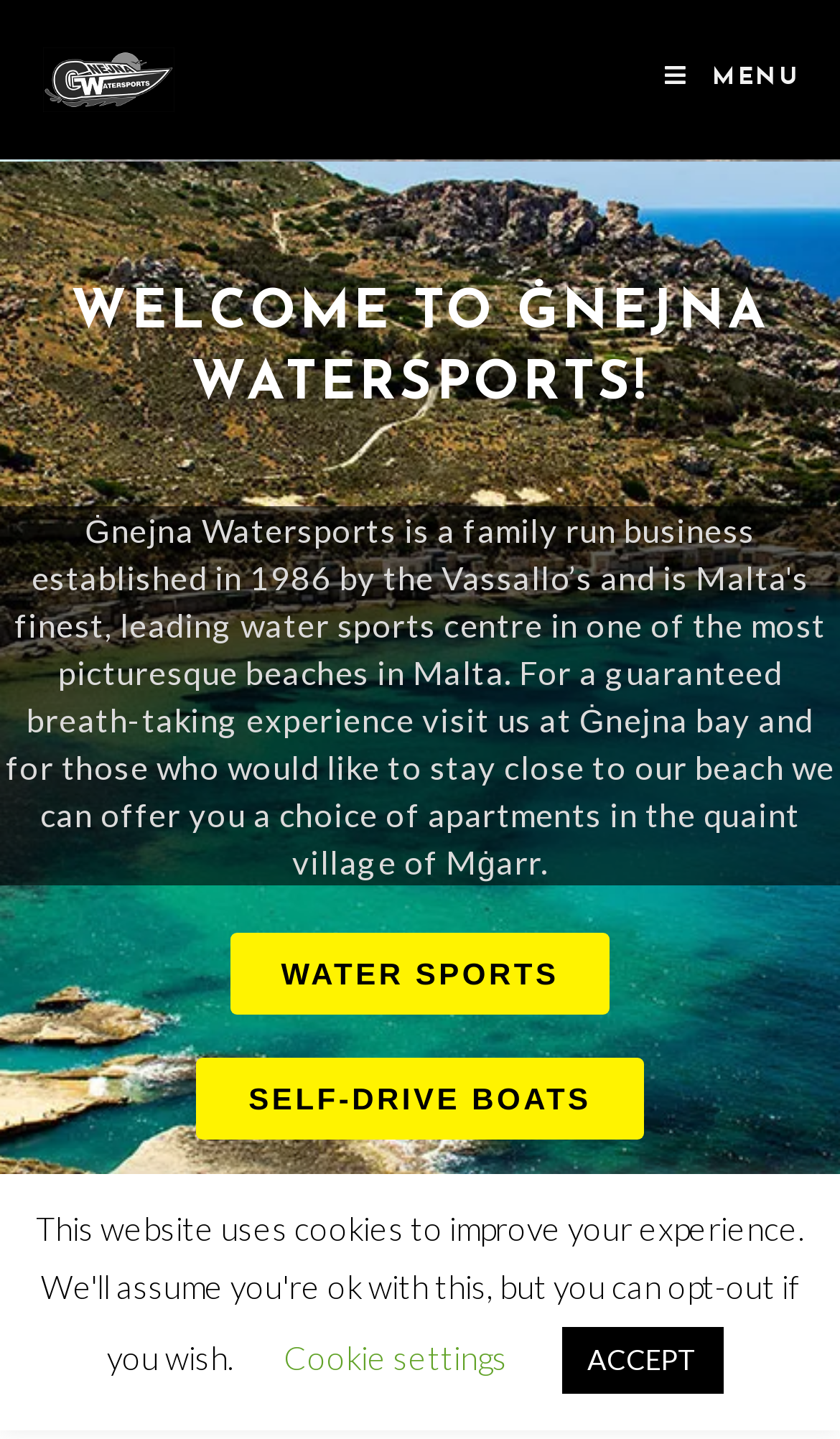Respond to the question below with a single word or phrase:
What is the main menu item at the top right corner?

MENU